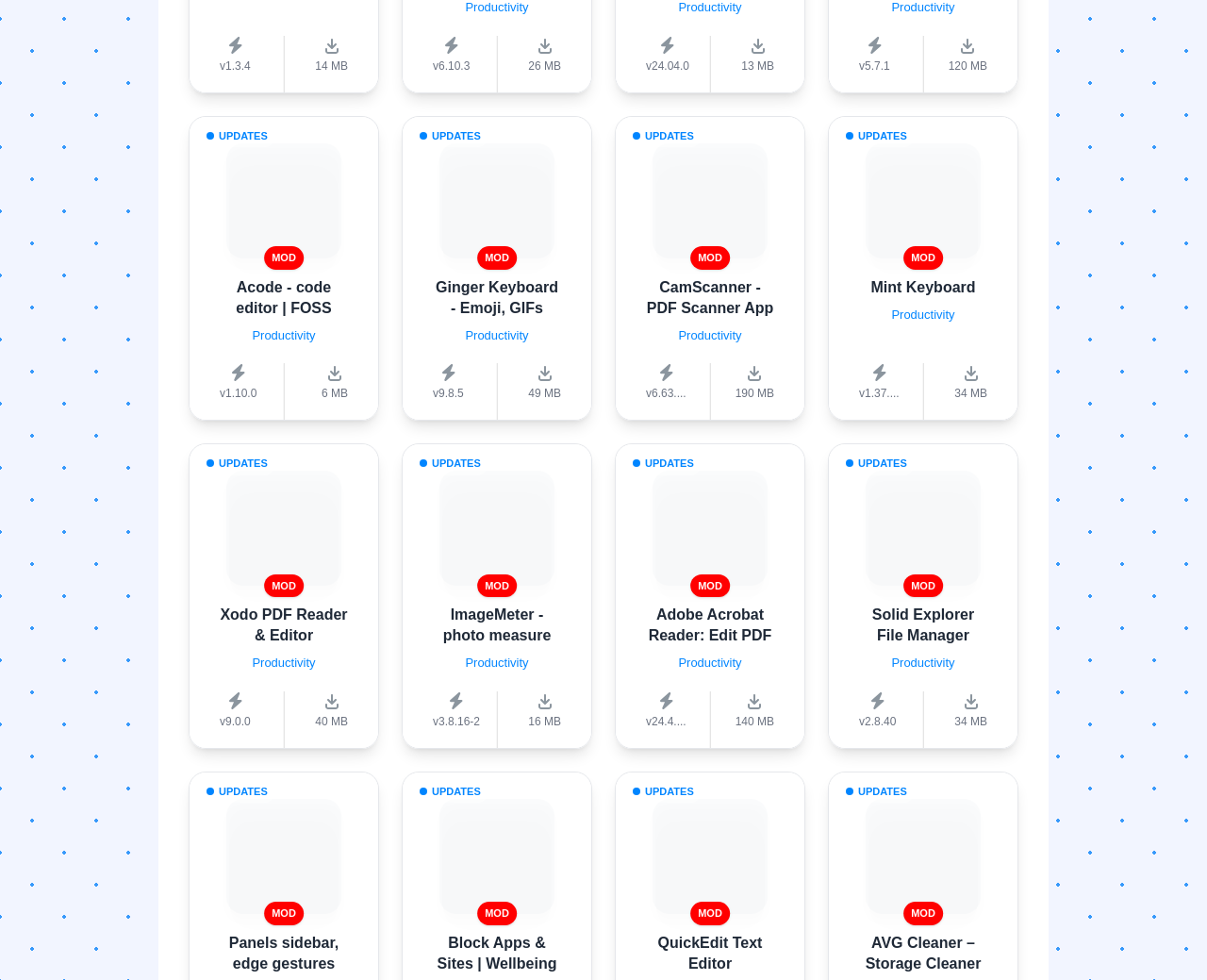Please find the bounding box coordinates of the section that needs to be clicked to achieve this instruction: "Click on the 'Home' link".

None